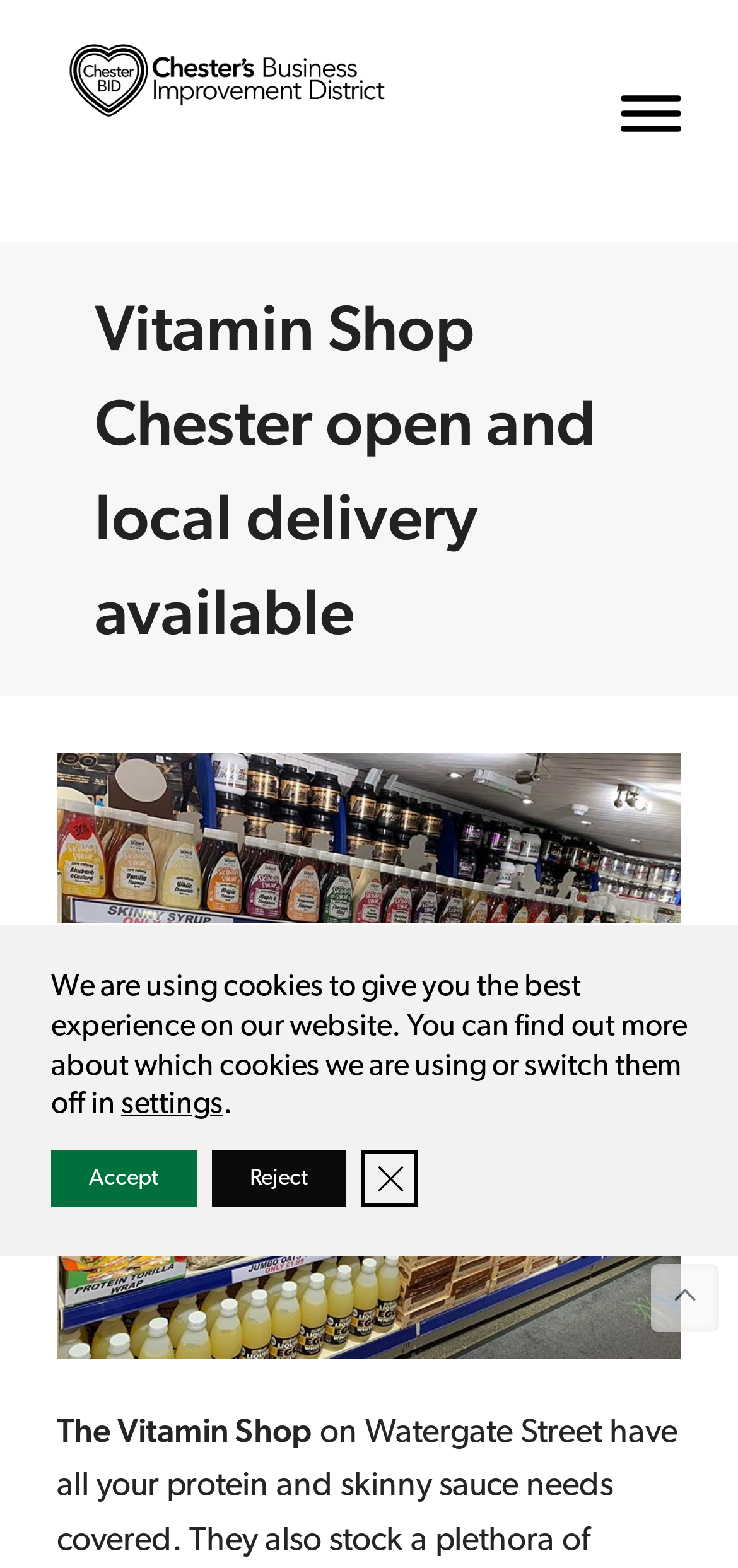Is the menu expanded? Please answer the question using a single word or phrase based on the image.

No